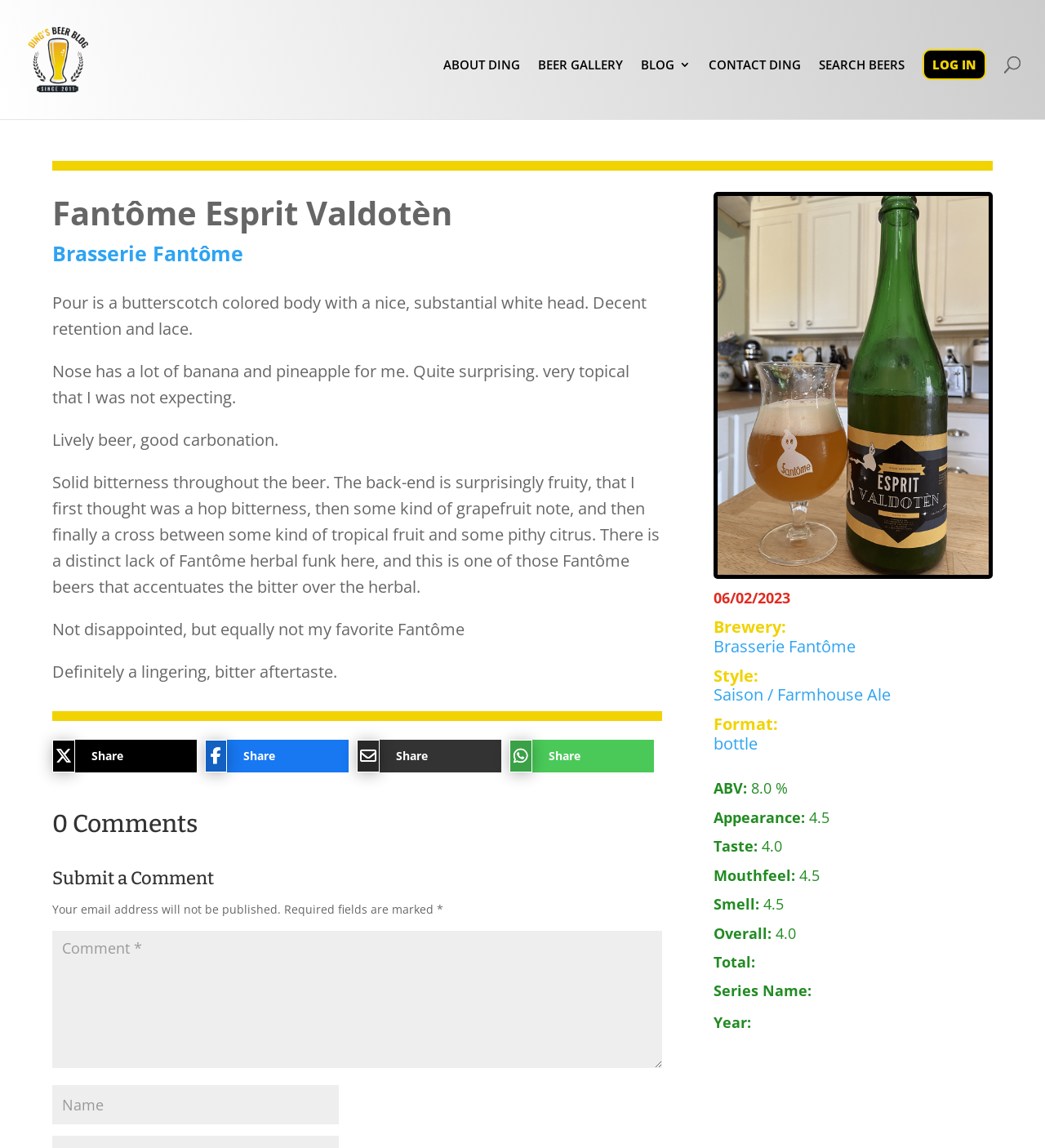Give a one-word or short phrase answer to this question: 
How would you rate the appearance of the beer?

4.5